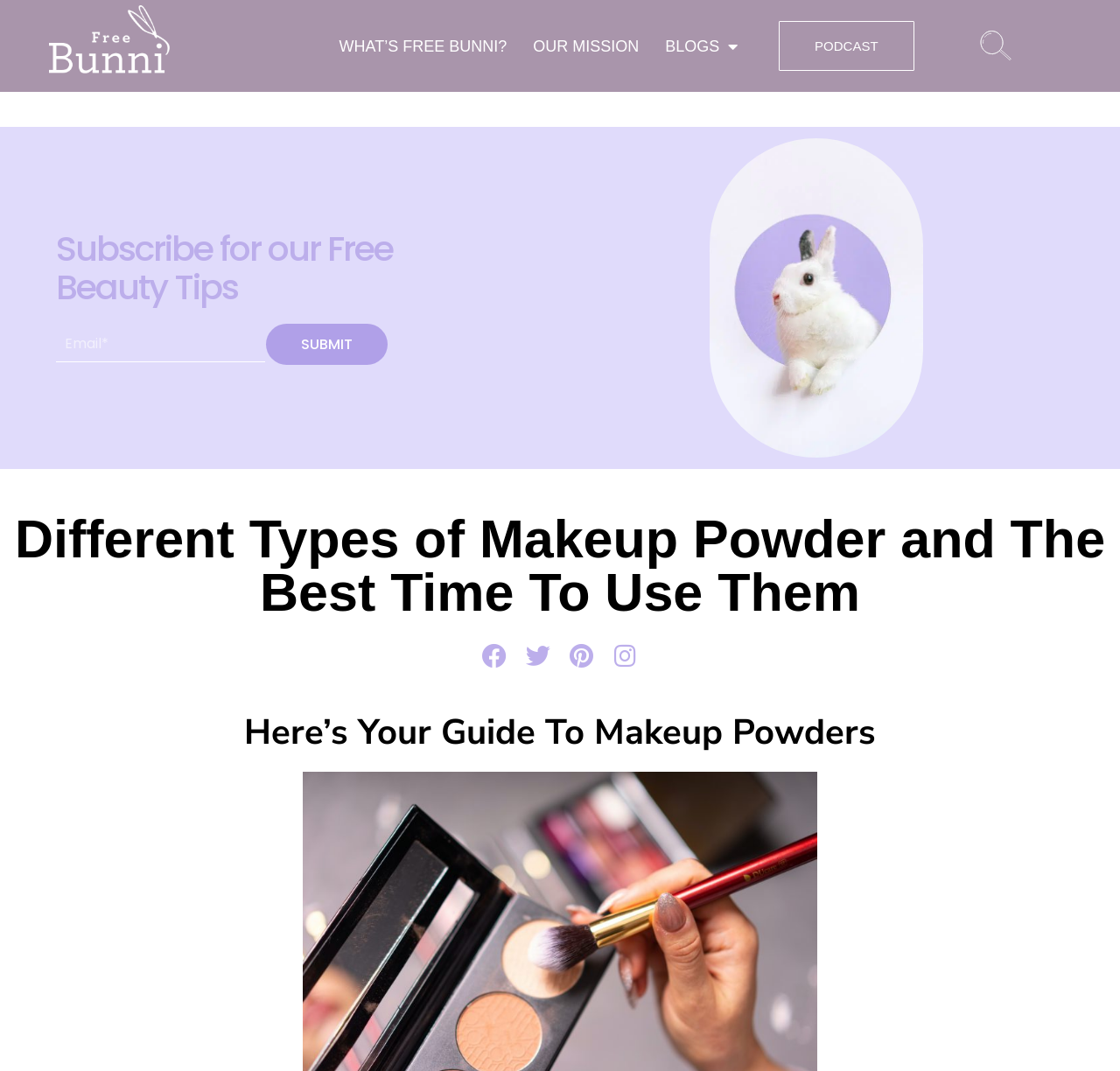Determine the bounding box coordinates for the clickable element to execute this instruction: "Subscribe for free beauty tips". Provide the coordinates as four float numbers between 0 and 1, i.e., [left, top, right, bottom].

[0.05, 0.215, 0.424, 0.286]